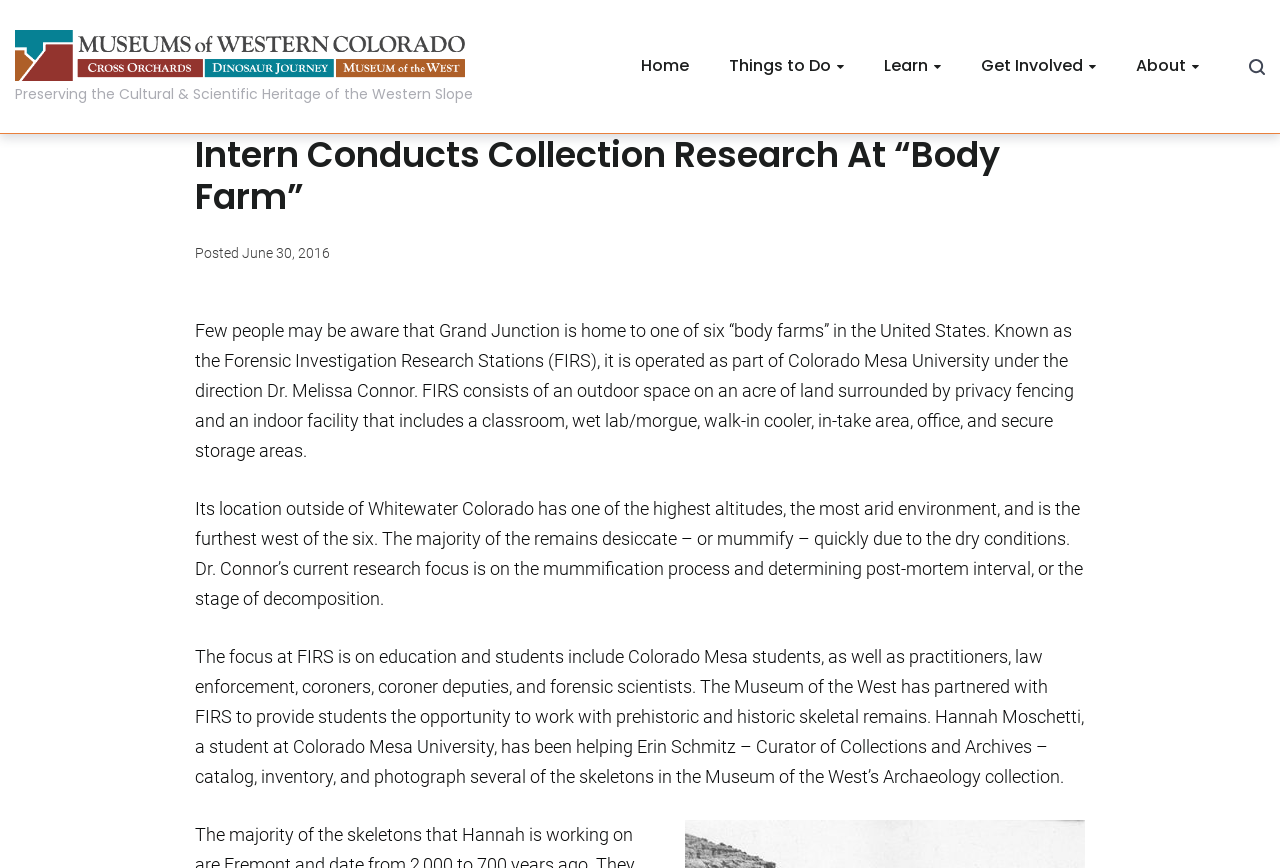Provide a one-word or short-phrase answer to the question:
What is the name of the university operating FIRS?

Colorado Mesa University